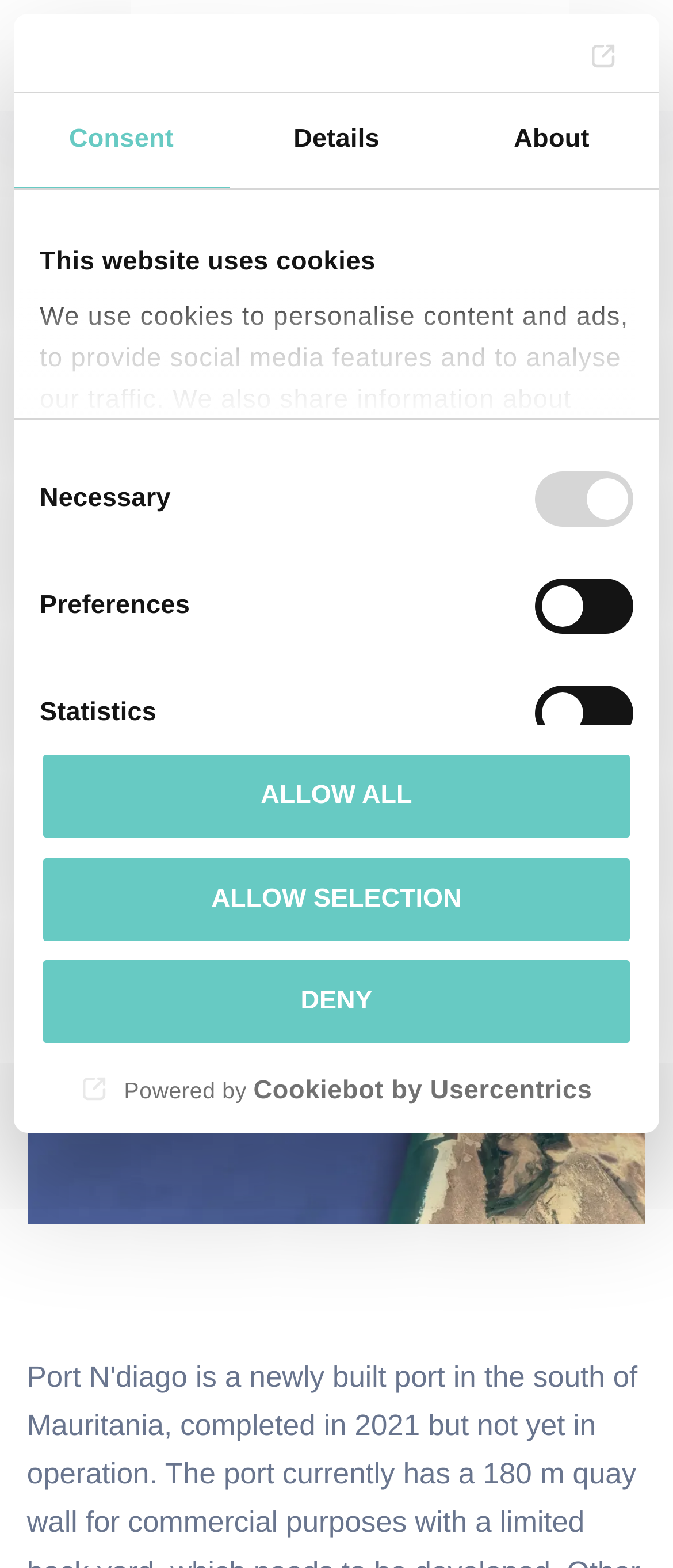Locate the bounding box of the UI element based on this description: "Details". Provide four float numbers between 0 and 1 as [left, top, right, bottom].

[0.34, 0.059, 0.66, 0.12]